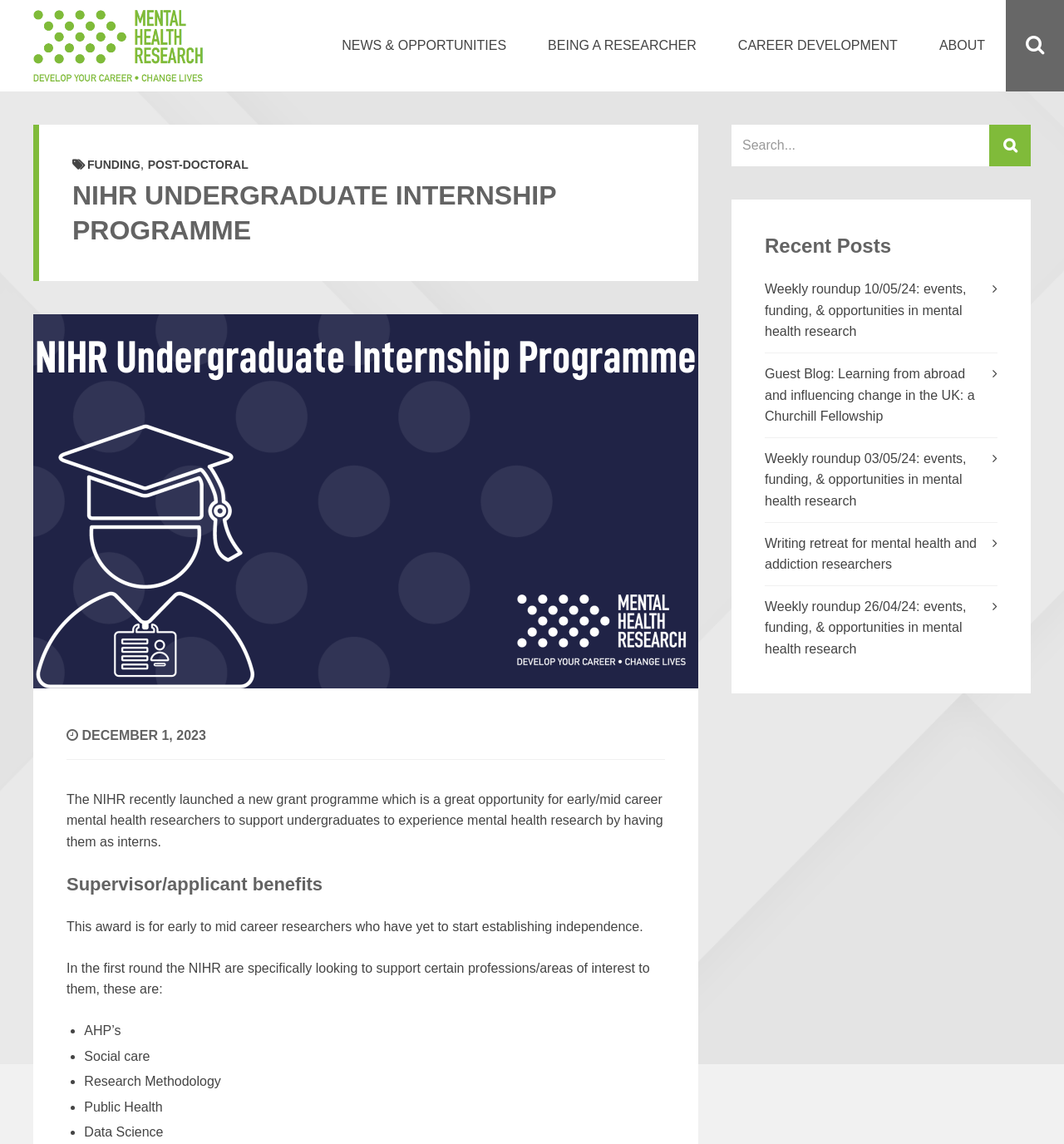How many recent posts are displayed?
Kindly offer a detailed explanation using the data available in the image.

The recent posts section displays 4 links to recent articles, including 'Weekly roundup 10/05/24: events, funding, & opportunities in mental health research', 'Guest Blog: Learning from abroad and influencing change in the UK: a Churchill Fellowship', 'Weekly roundup 03/05/24: events, funding, & opportunities in mental health research', and 'Writing retreat for mental health and addiction researchers'.